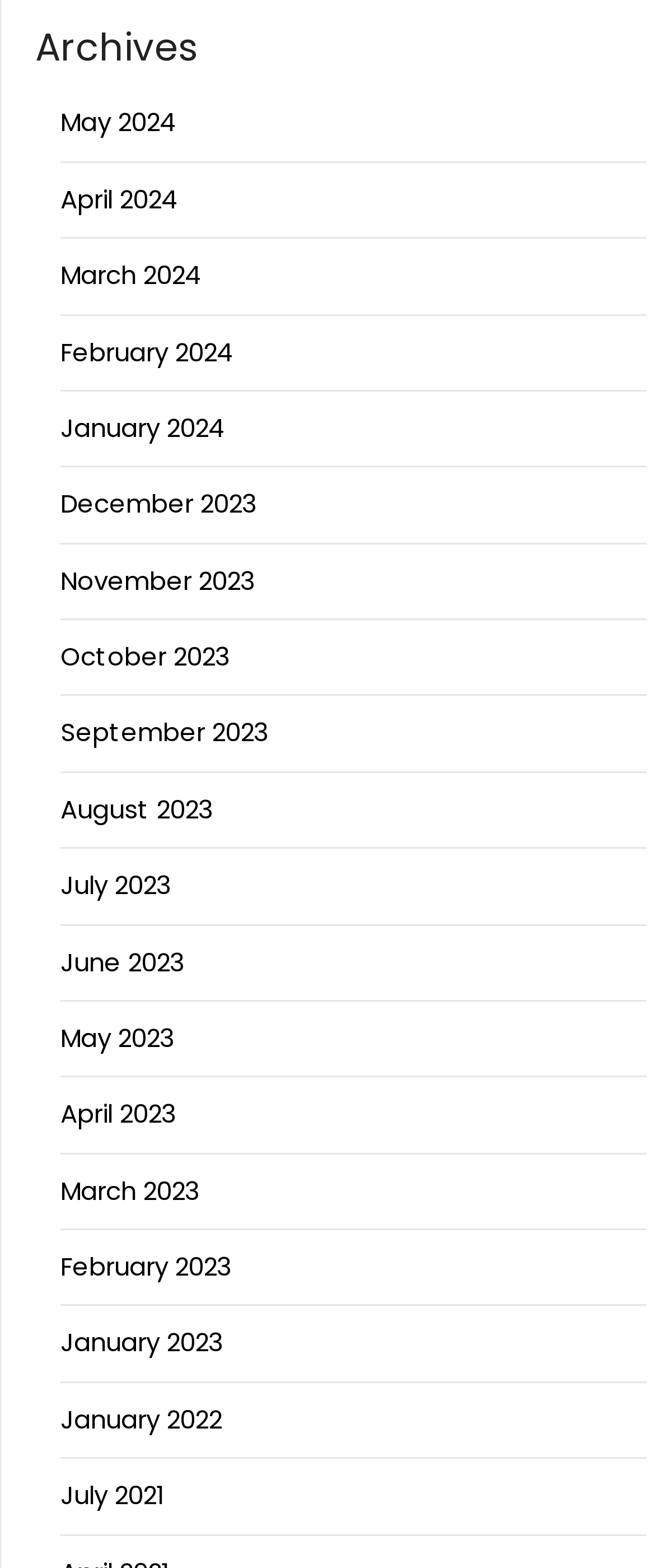Determine the bounding box coordinates of the UI element described below. Use the format (top-left x, top-left y, bottom-right x, bottom-right y) with floating point numbers between 0 and 1: January 2022

[0.092, 0.894, 0.338, 0.916]